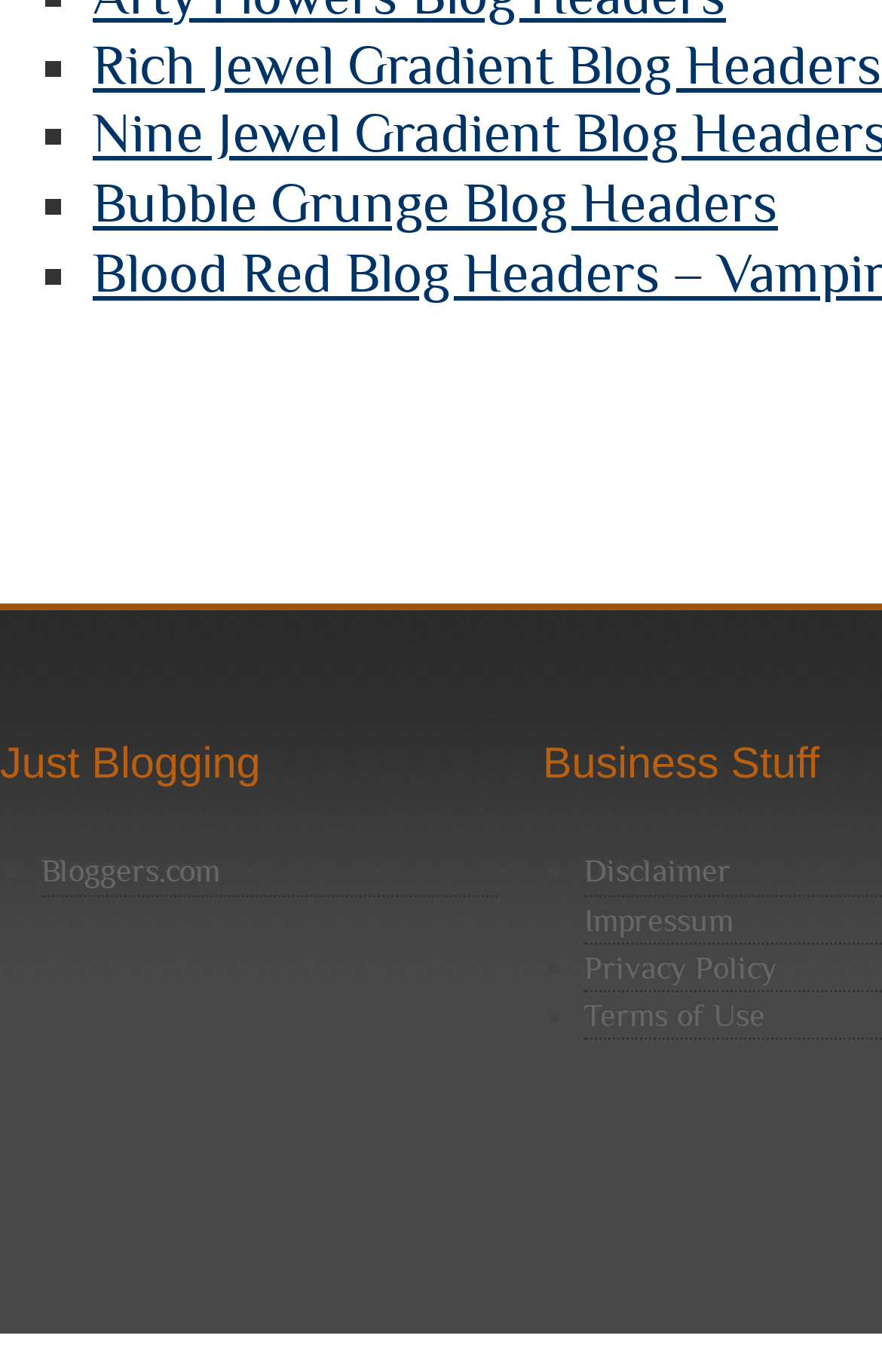Find the bounding box of the web element that fits this description: "Disclaimer".

[0.662, 0.622, 0.829, 0.648]